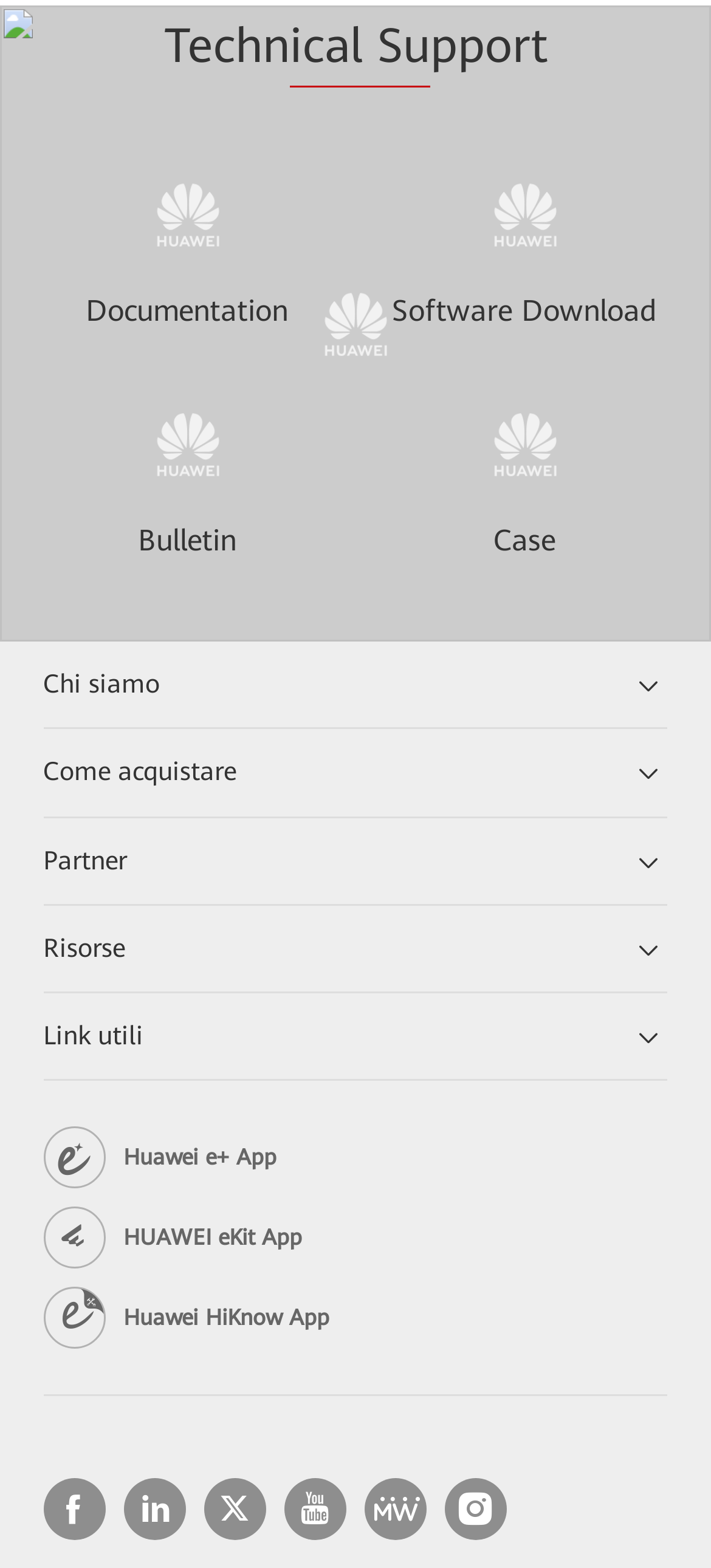What is the first link under the 'Technical Support' heading?
Look at the screenshot and provide an in-depth answer.

The first link under the 'Technical Support' heading can be found by looking at the links that are direct children of the 'Technical Support' heading element. The first link is 'Documentation', which has a bounding box coordinate of [0.051, 0.094, 0.474, 0.217].